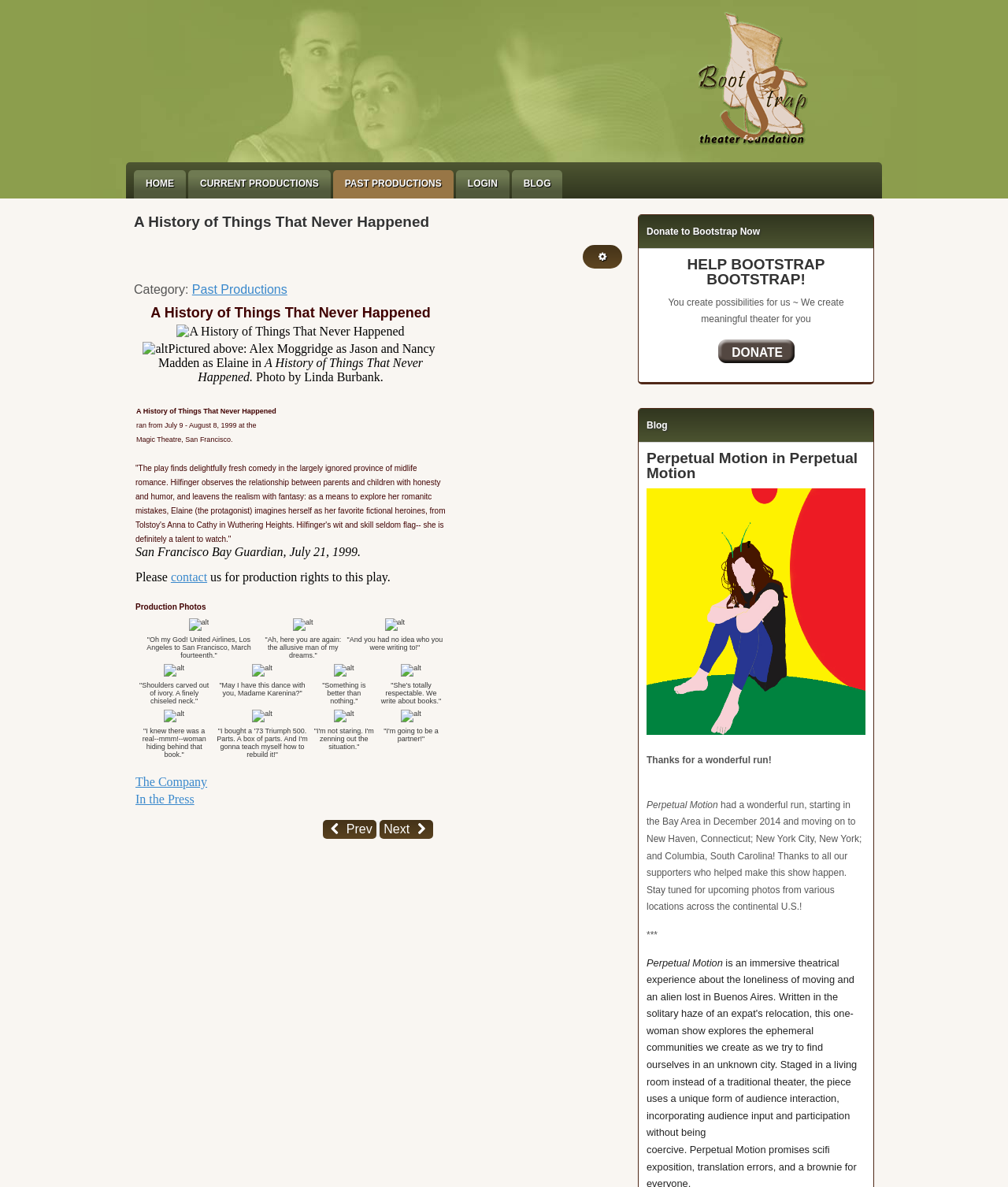Using details from the image, please answer the following question comprehensively:
What is the category of the play?

The category of the play can be found in the description list detail that describes the play, which states that the category is 'Past Productions'.